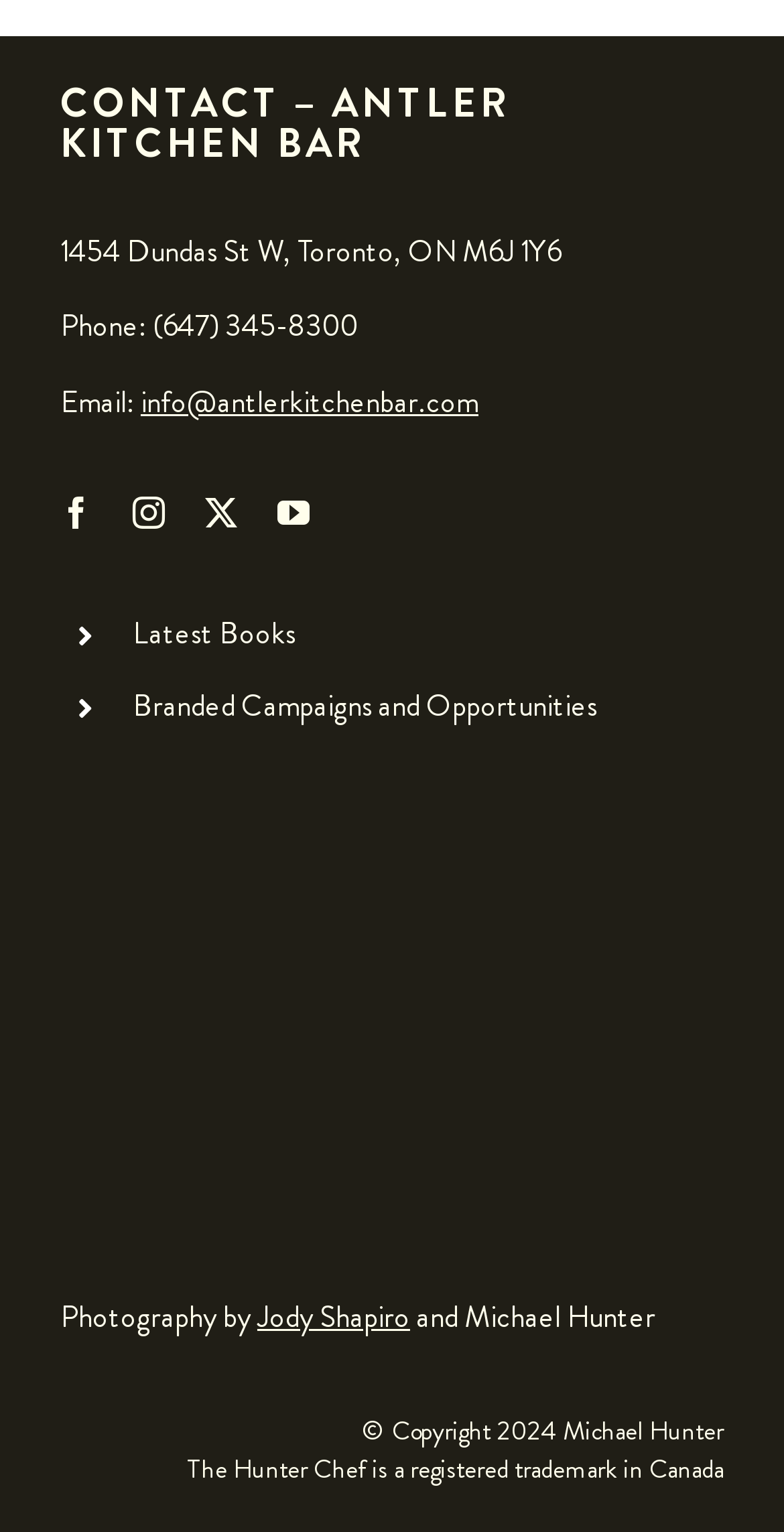Please provide a short answer using a single word or phrase for the question:
What is the email address of Antler Kitchen Bar?

info@antlerkitchenbar.com